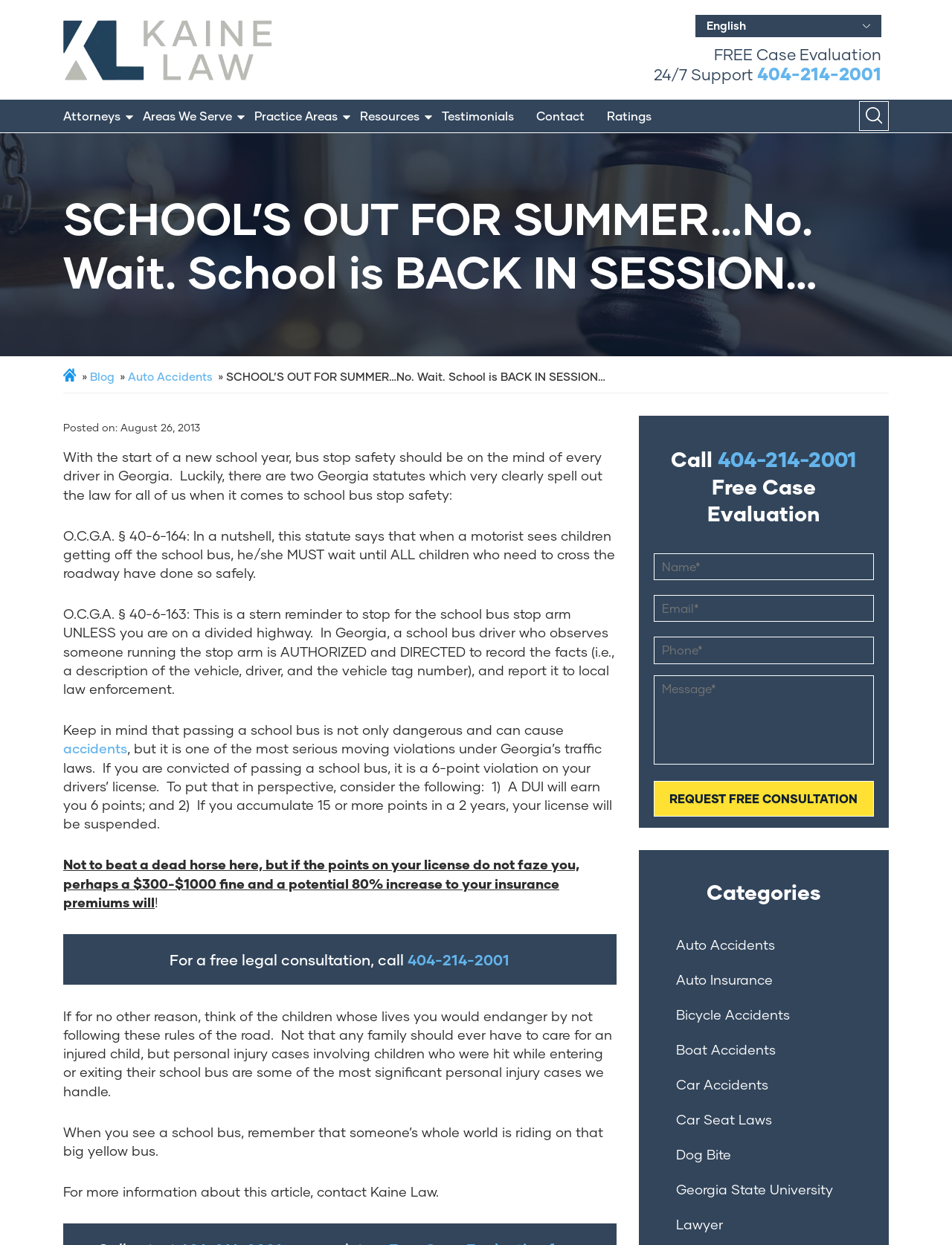What is the name of the law firm mentioned on the webpage?
Using the image as a reference, give a one-word or short phrase answer.

Kaine Law